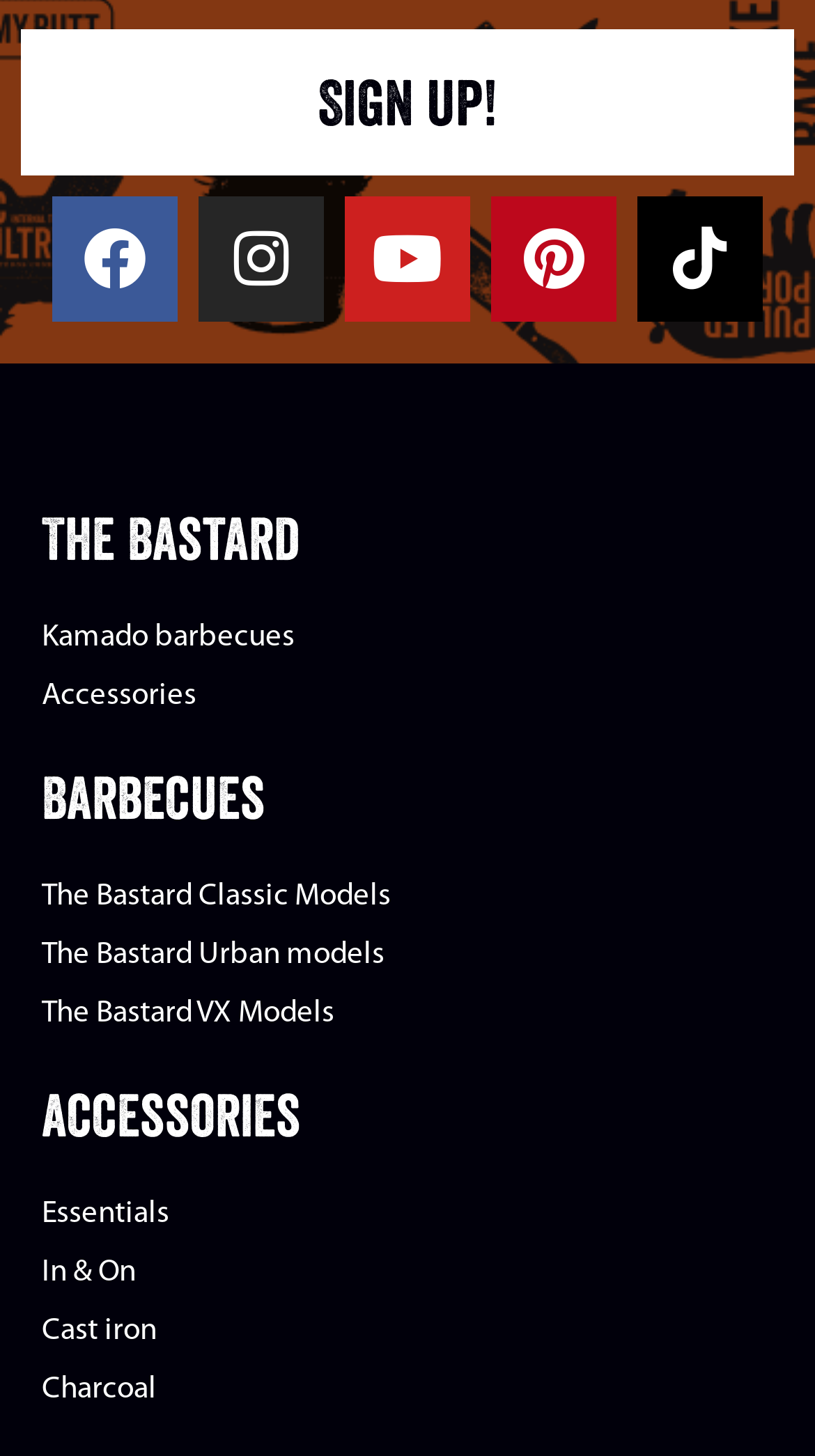Specify the bounding box coordinates of the area to click in order to execute this command: 'Sign up for an account'. The coordinates should consist of four float numbers ranging from 0 to 1, and should be formatted as [left, top, right, bottom].

[0.026, 0.021, 0.974, 0.121]